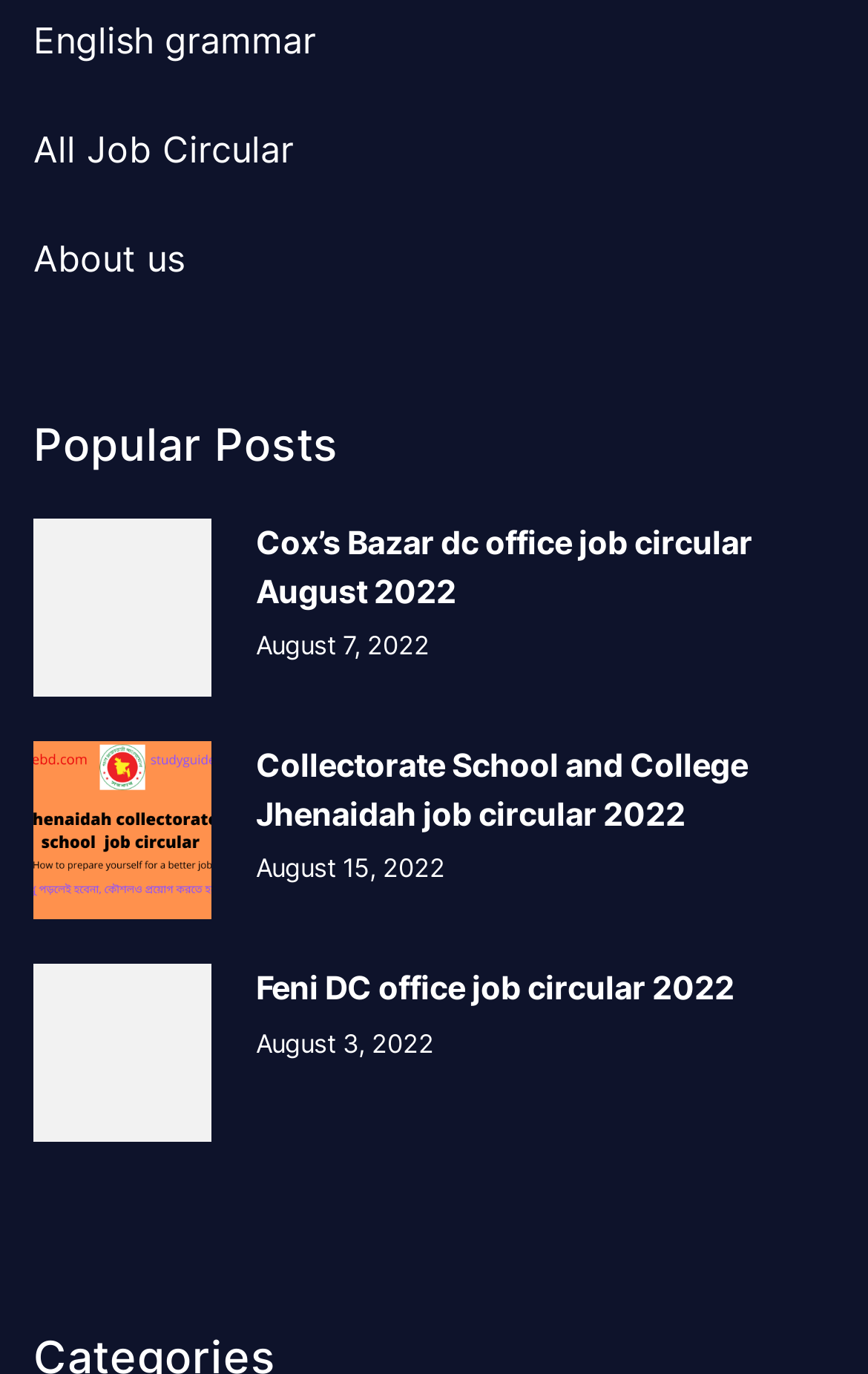What is the category of the 'Popular Posts' section?
Please provide an in-depth and detailed response to the question.

I analyzed the content of the 'Popular Posts' section and found that it lists various job circulars, indicating that the category of this section is job circulars.